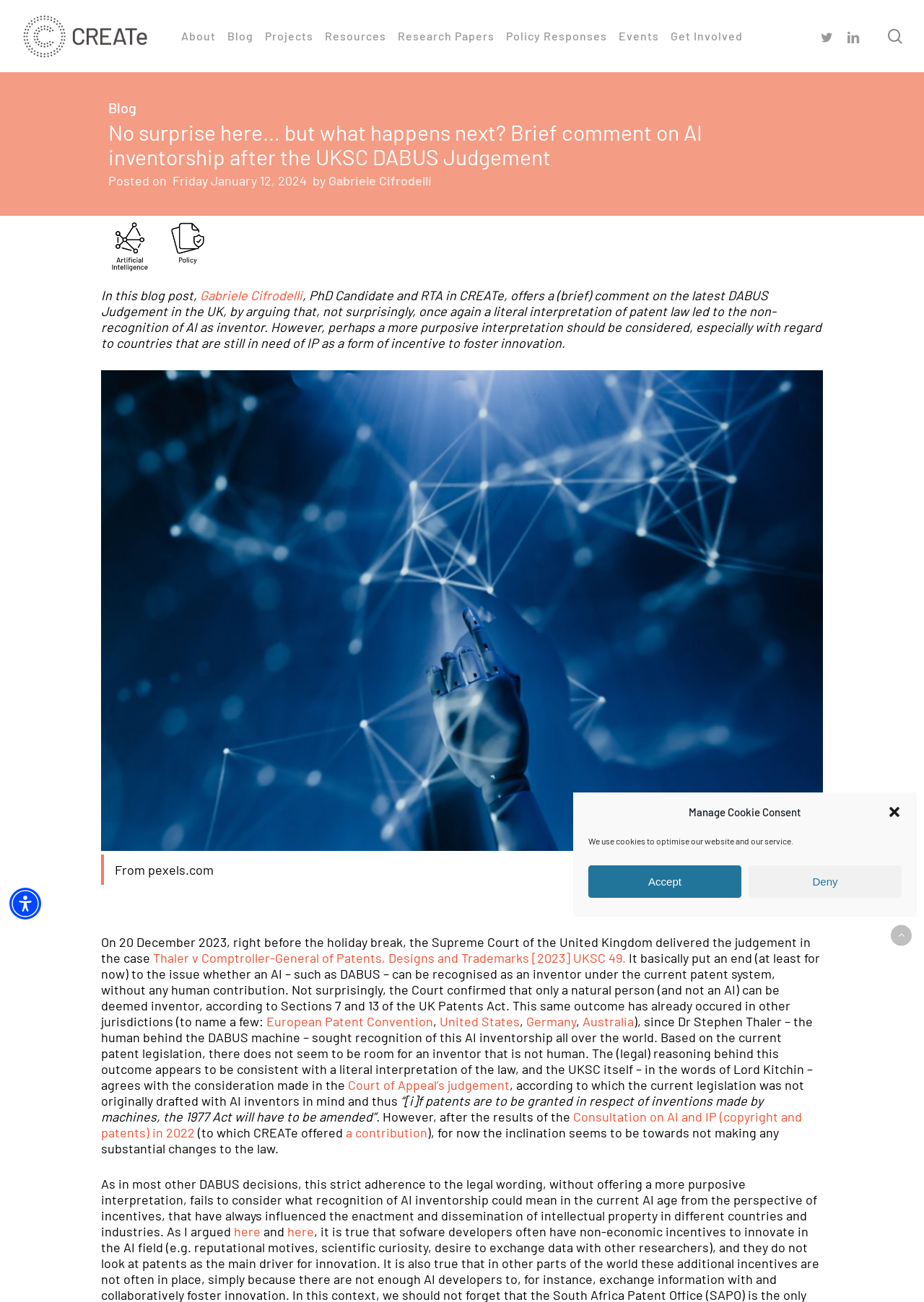Please answer the following question as detailed as possible based on the image: 
What is the topic of the blog post?

The blog post is about AI inventorship, specifically discussing the UK Supreme Court's judgement on the DABUS case and the implications of recognizing AI as inventors under patent law. The post argues that a more purposive interpretation of the law should be considered, especially in countries that need IP as an incentive to foster innovation.